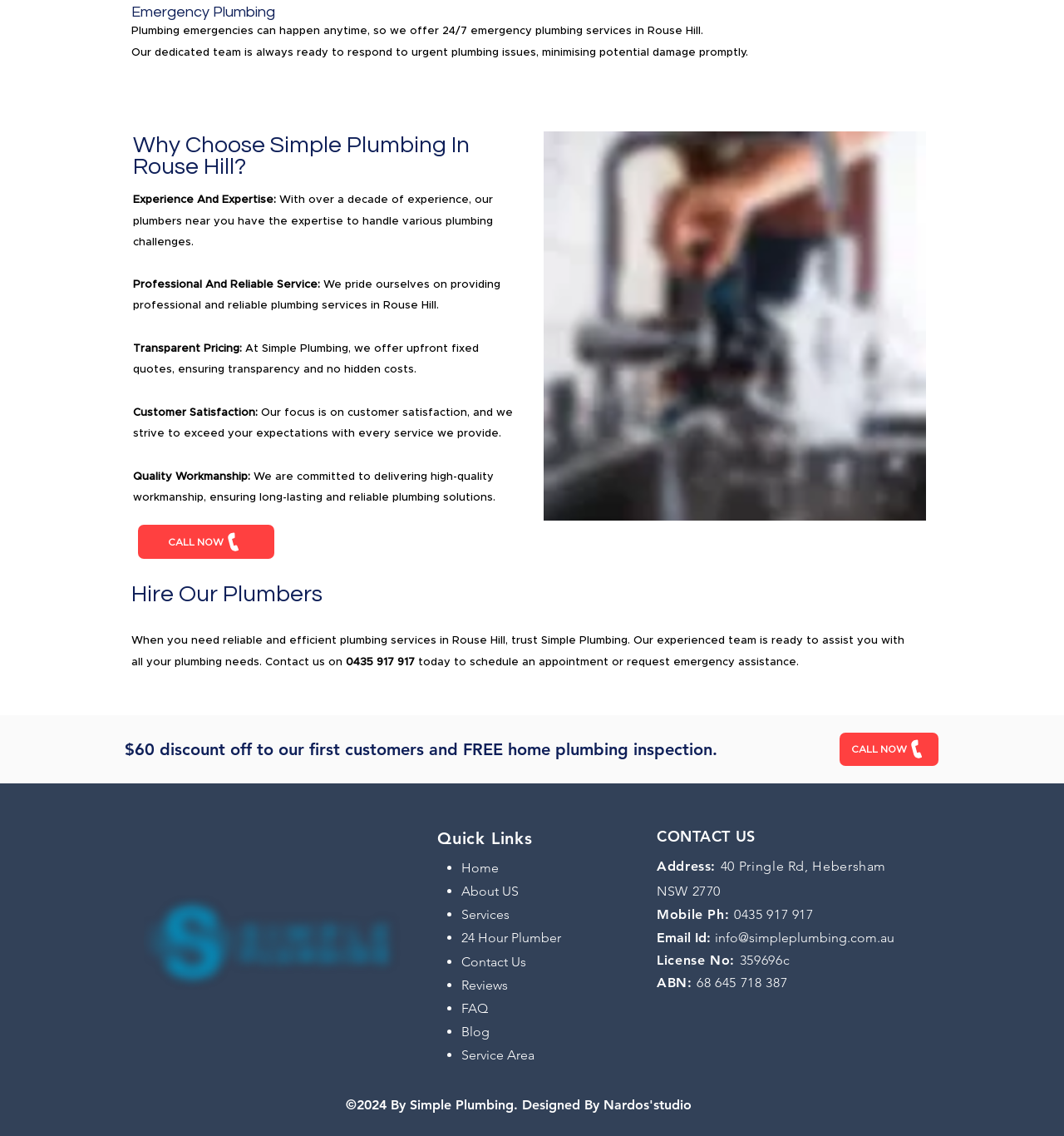Find the bounding box coordinates for the area that should be clicked to accomplish the instruction: "View the 'About US' page".

[0.433, 0.777, 0.487, 0.791]